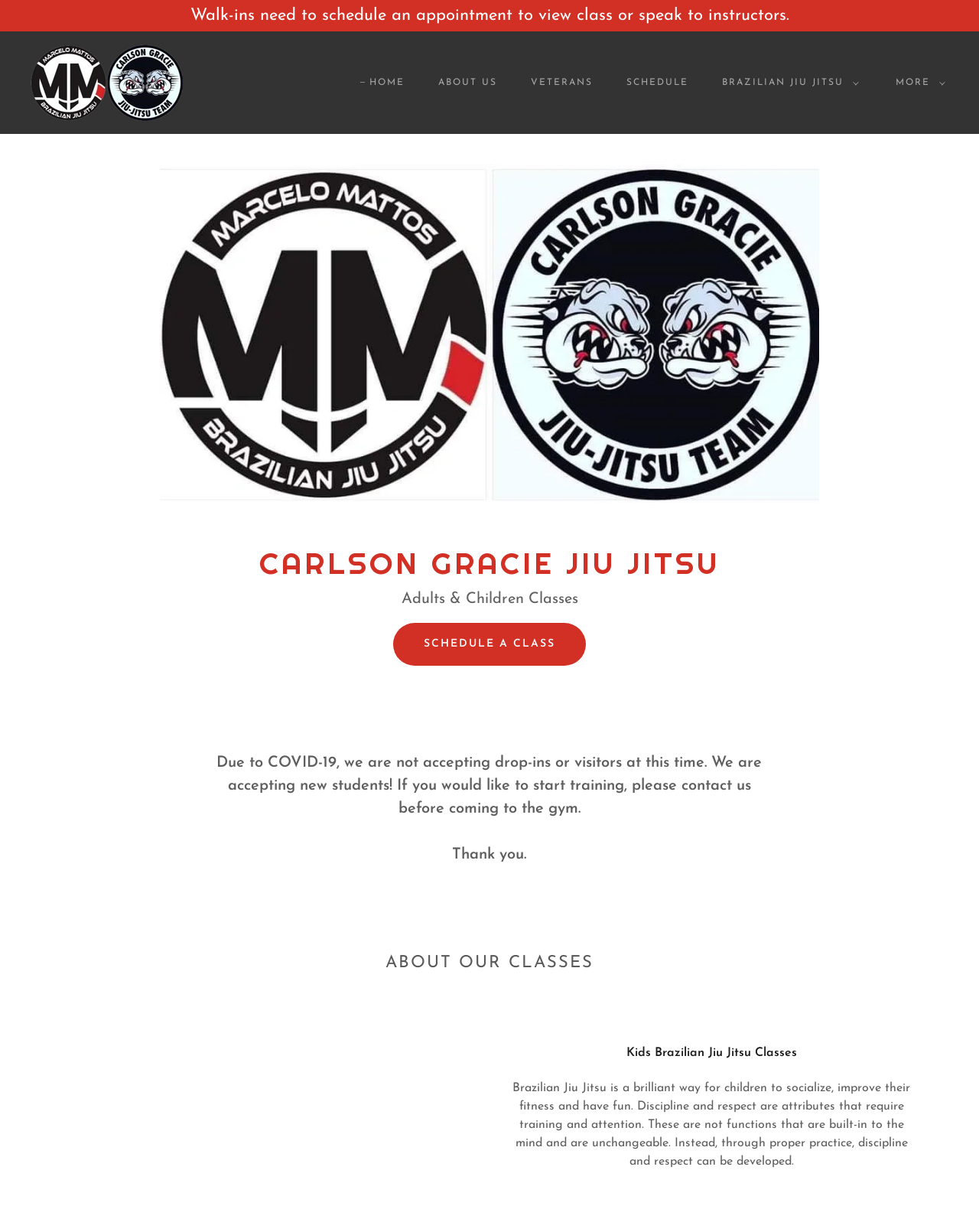What is required to view a class or speak to instructors?
Respond with a short answer, either a single word or a phrase, based on the image.

Schedule an appointment